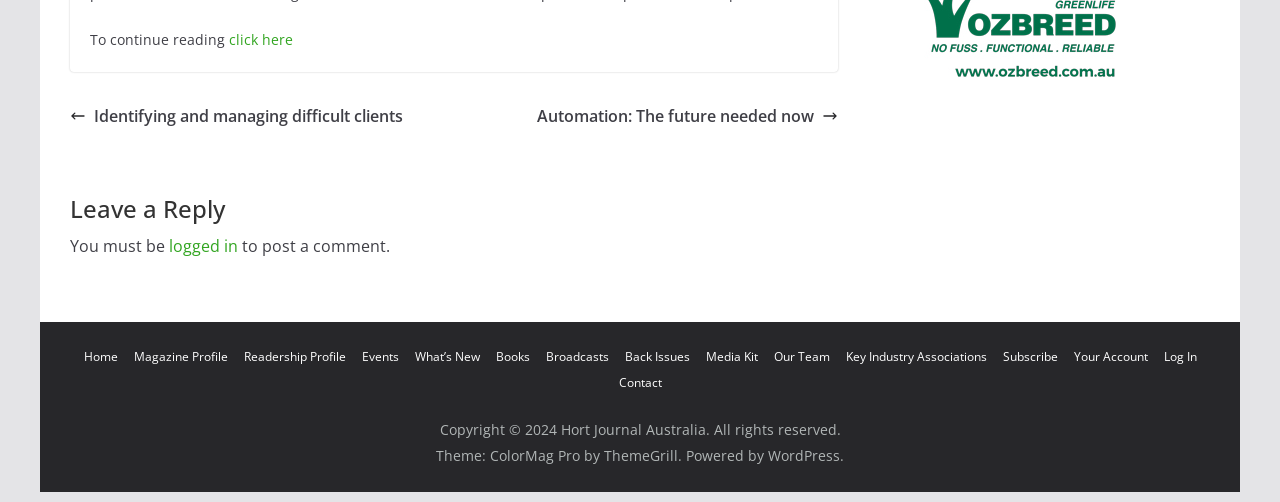Specify the bounding box coordinates of the area to click in order to follow the given instruction: "click on 'Identifying and managing difficult clients'."

[0.055, 0.203, 0.315, 0.261]